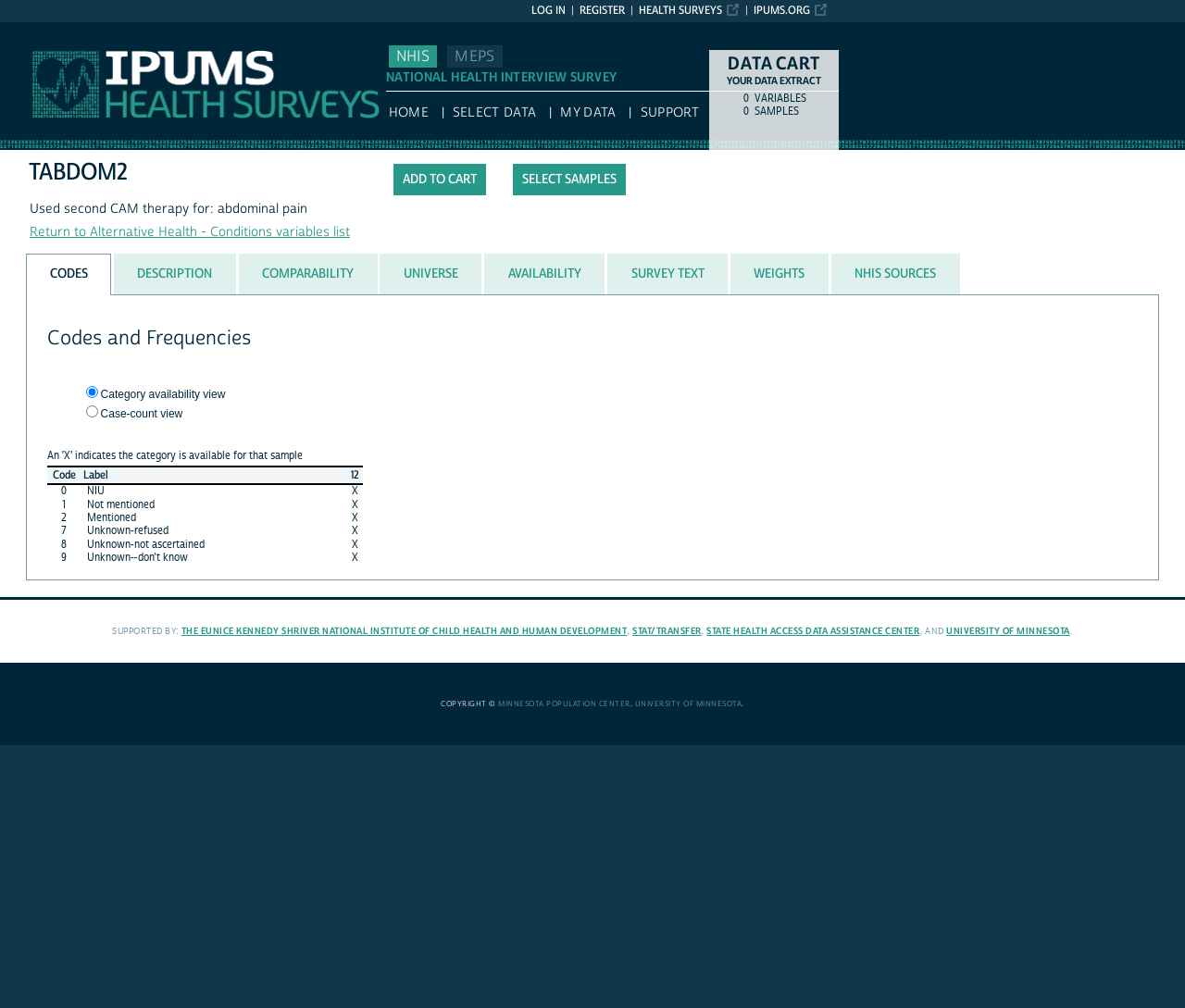What is the name of the survey?
Look at the image and answer with only one word or phrase.

NATIONAL HEALTH INTERVIEW SURVEY